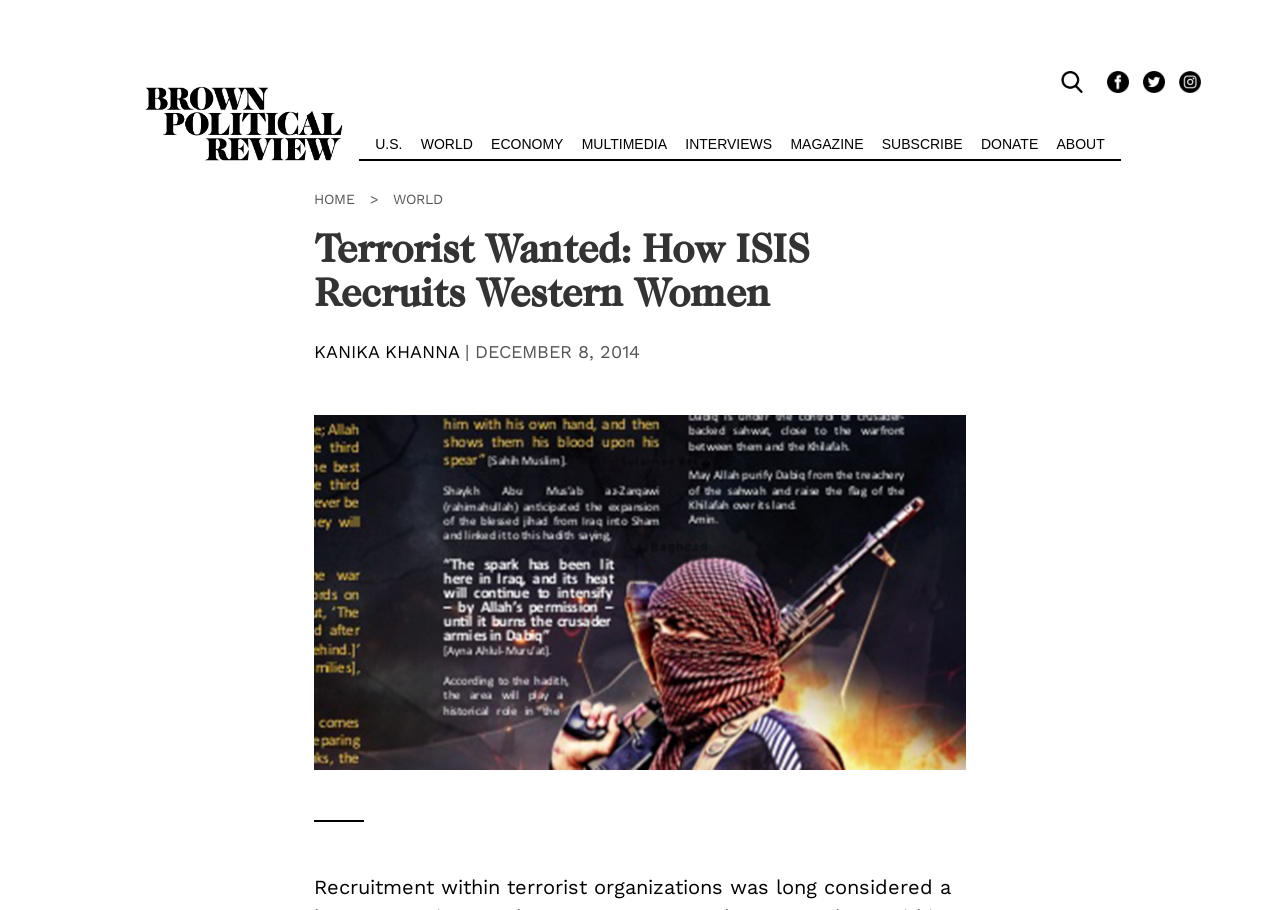Predict the bounding box coordinates of the UI element that matches this description: "aria-label="search" name="s" placeholder="Search…"". The coordinates should be in the format [left, top, right, bottom] with each value between 0 and 1.

[0.829, 0.078, 0.854, 0.102]